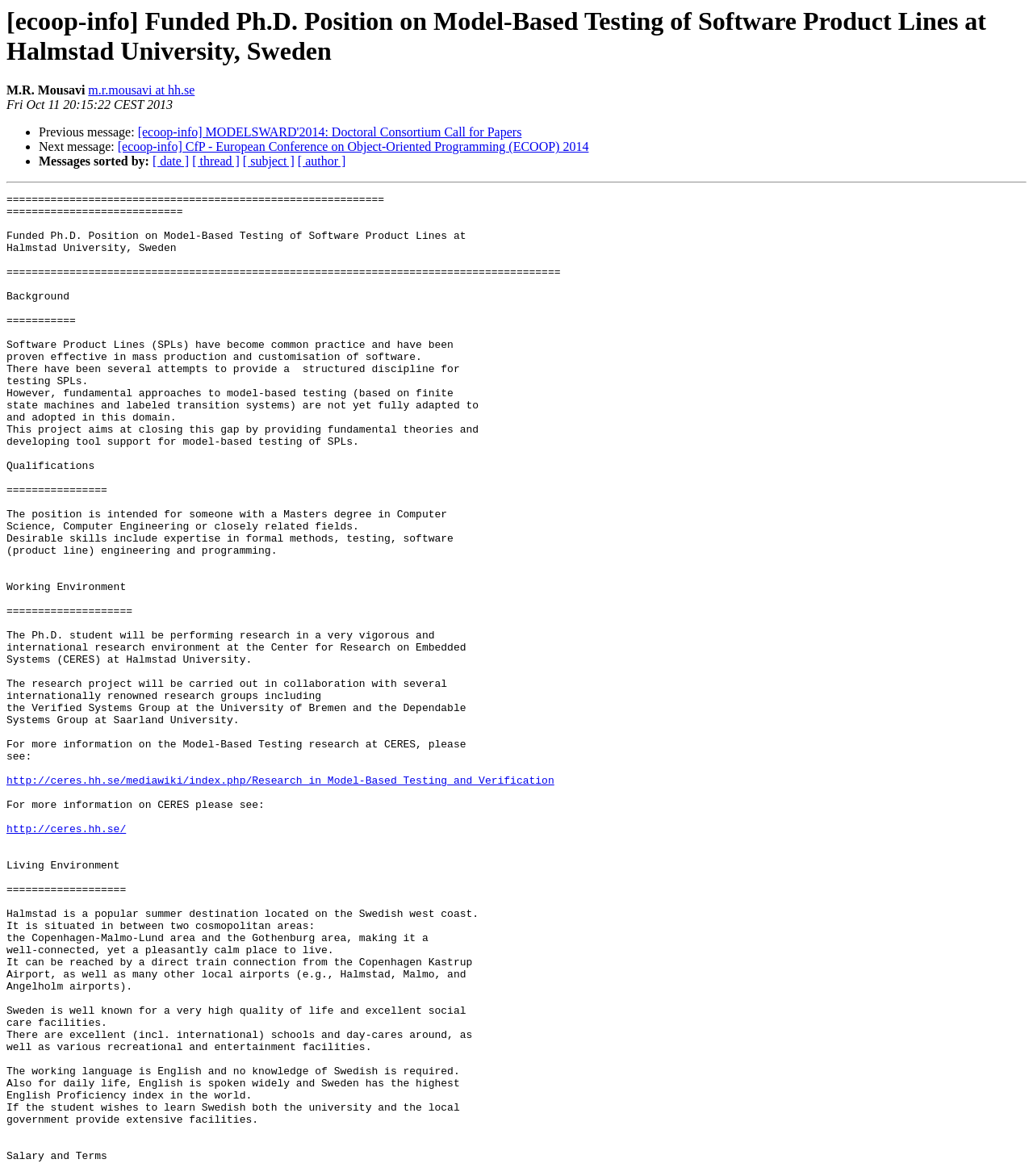Please find the bounding box for the following UI element description. Provide the coordinates in (top-left x, top-left y, bottom-right x, bottom-right y) format, with values between 0 and 1: [ thread ]

[0.186, 0.131, 0.232, 0.143]